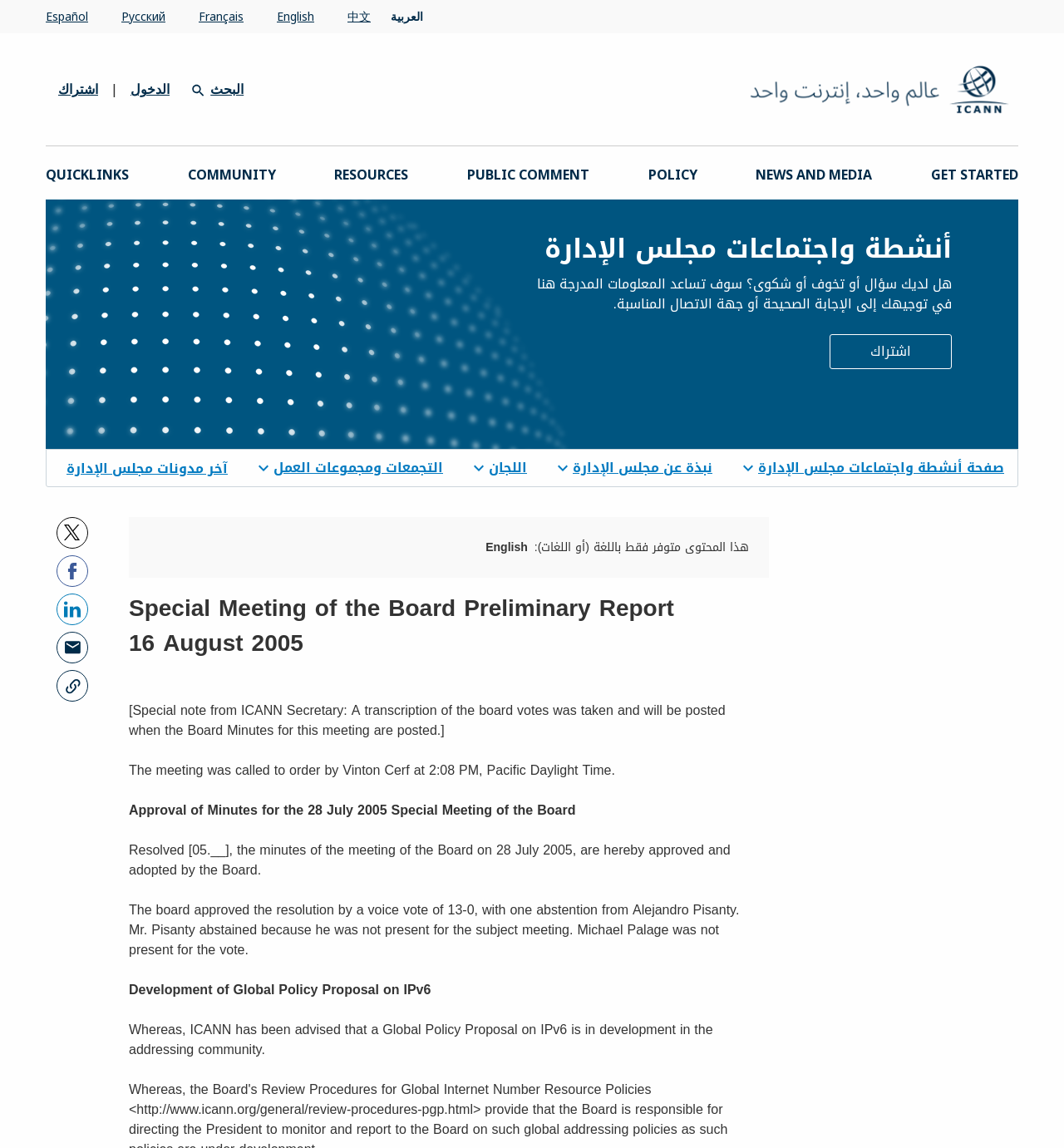Identify the bounding box for the described UI element: "Learn more".

[0.676, 0.887, 0.745, 0.909]